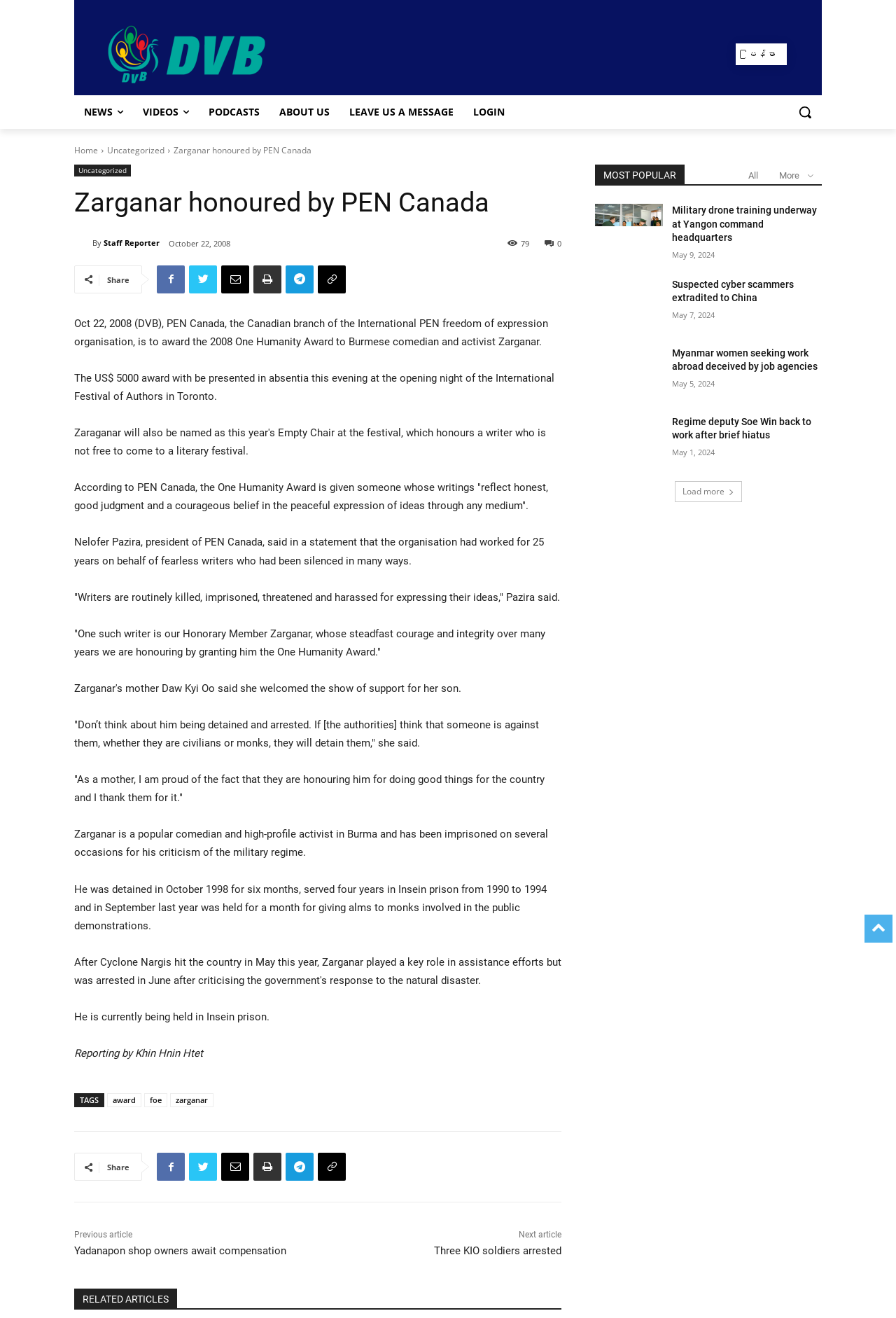Respond to the following question using a concise word or phrase: 
How much is the award worth?

$5000